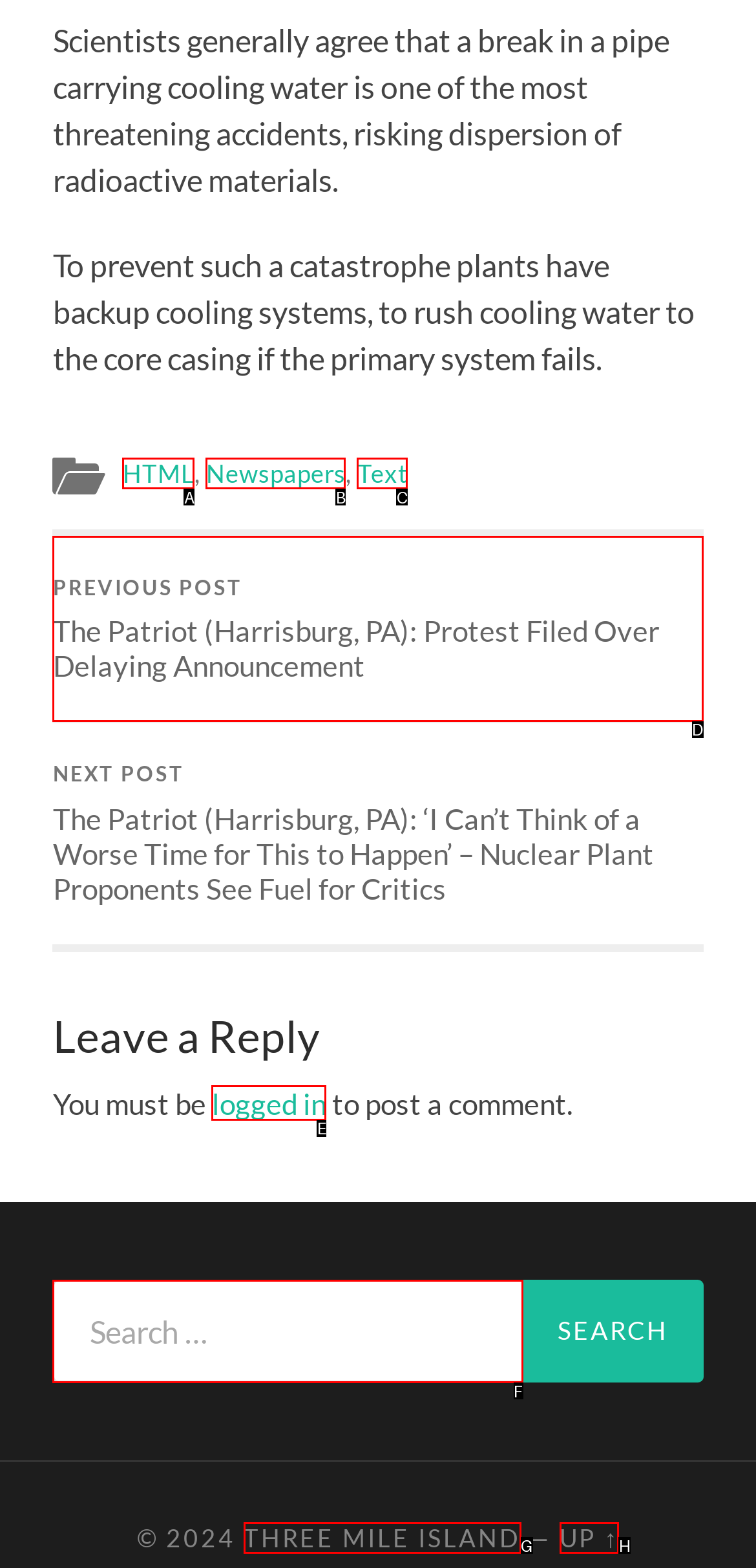Given the instruction: Click on the 'HTML' link, which HTML element should you click on?
Answer with the letter that corresponds to the correct option from the choices available.

A